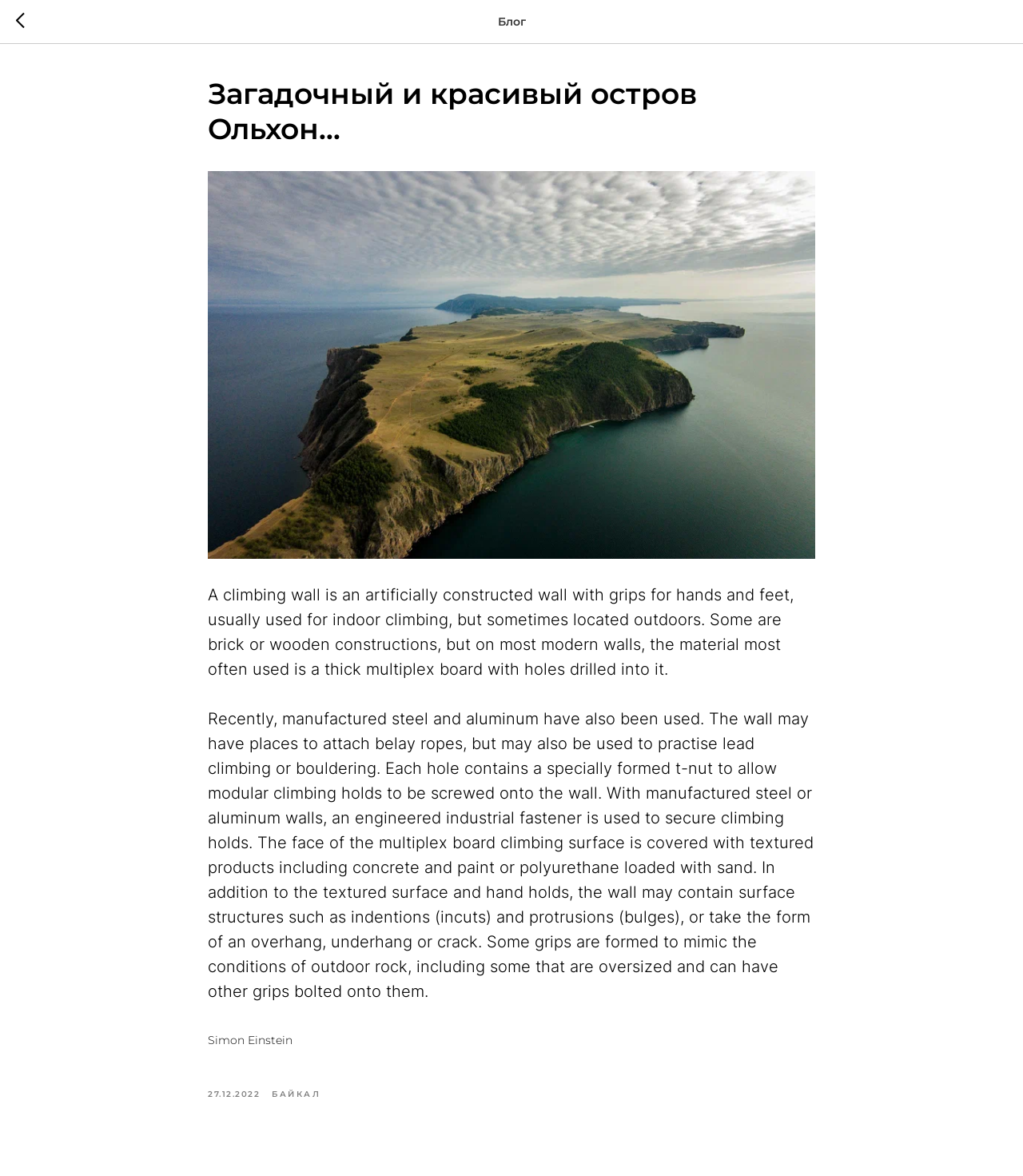Please give a one-word or short phrase response to the following question: 
What is the topic of the blog post?

Climbing wall